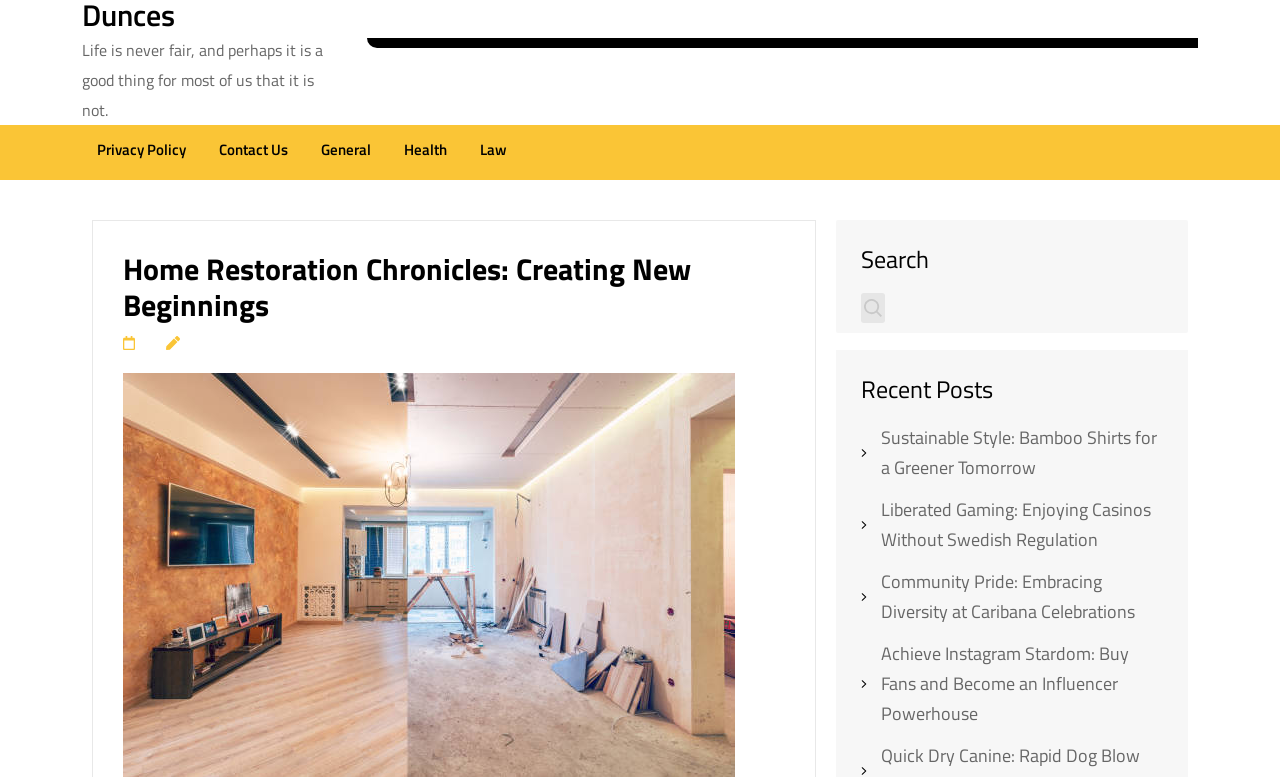Please identify the coordinates of the bounding box for the clickable region that will accomplish this instruction: "read the recent post about sustainable style".

[0.688, 0.546, 0.904, 0.619]